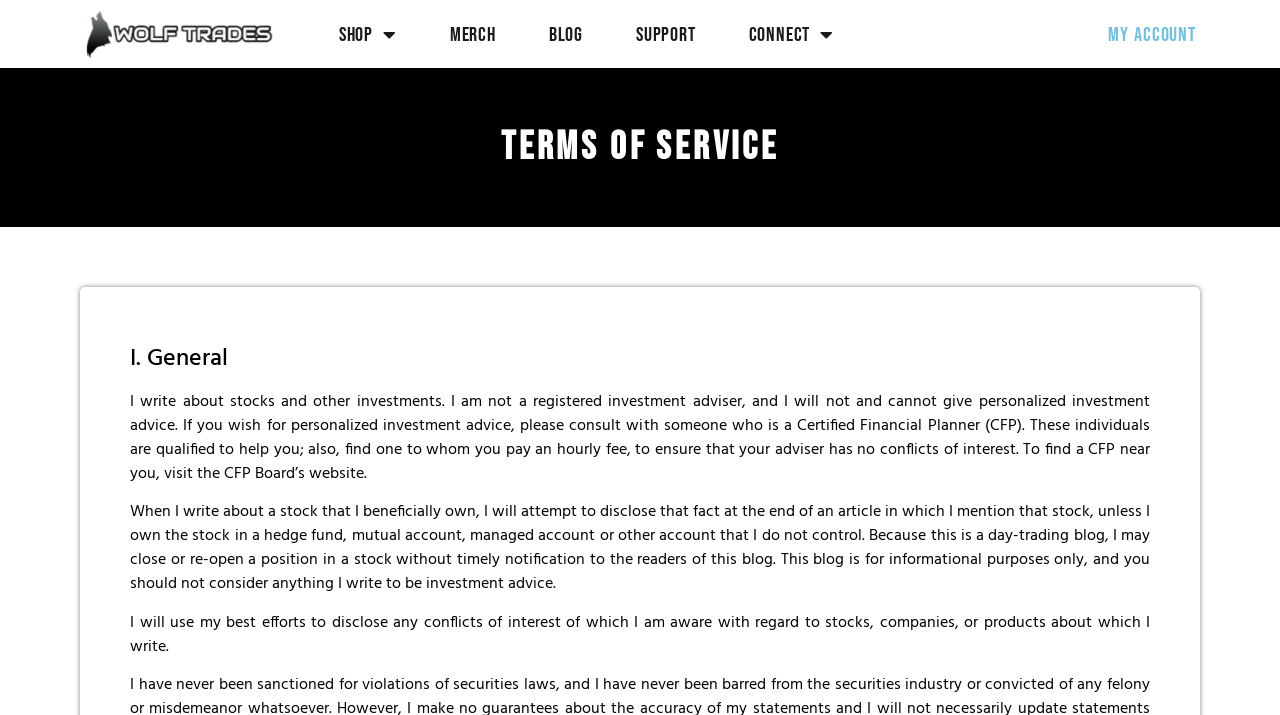Use a single word or phrase to answer the question:
What type of blog is this?

Day-trading blog